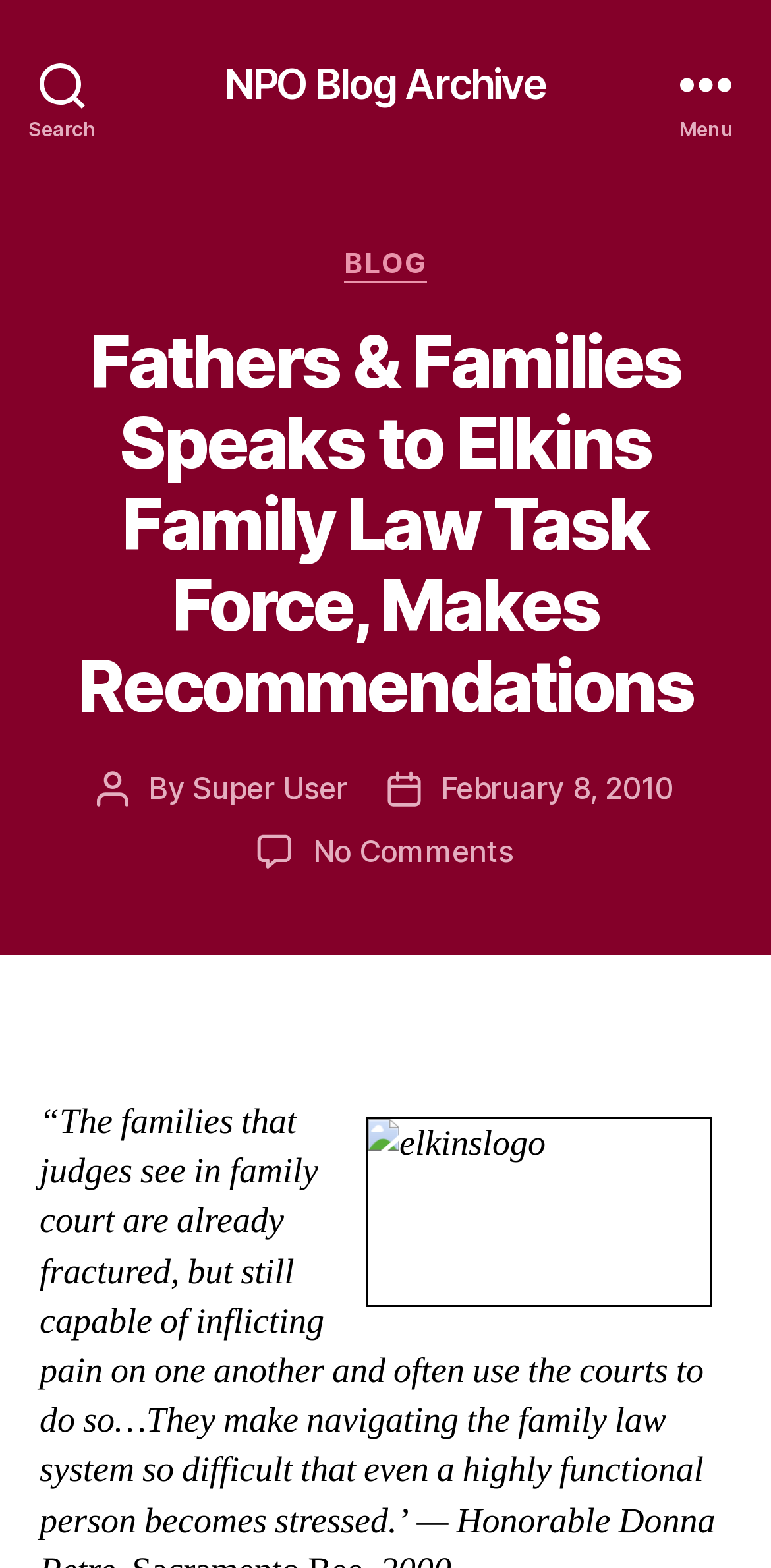Analyze and describe the webpage in a detailed narrative.

The webpage appears to be a blog post from the "NPO Blog Archive" with the title "Fathers & Families Speaks to Elkins Family Law Task Force, Makes Recommendations". 

At the top left corner, there is a search button labeled "Search". Next to it, on the top center, is a link to the "NPO Blog Archive". On the top right corner, there is a menu button labeled "Menu". 

When the menu button is expanded, a header section appears below it, taking up most of the width of the page. Within this section, there are several elements. On the left side, there is a heading with the title of the blog post. Below the title, there is a section with the post author's information, including the text "Post author", "By", and a link to the author "Super User". 

On the right side of the header section, there is a section with the post date information, including the text "Post date" and a link to the date "February 8, 2010". Below this section, there is a link to the comments section, labeled "No Comments on Fathers & Families Speaks to Elkins Family Law Task Force, Makes Recommendations". 

At the bottom of the header section, there is an image with the alt text "elkinslogo", taking up about half of the page's width.